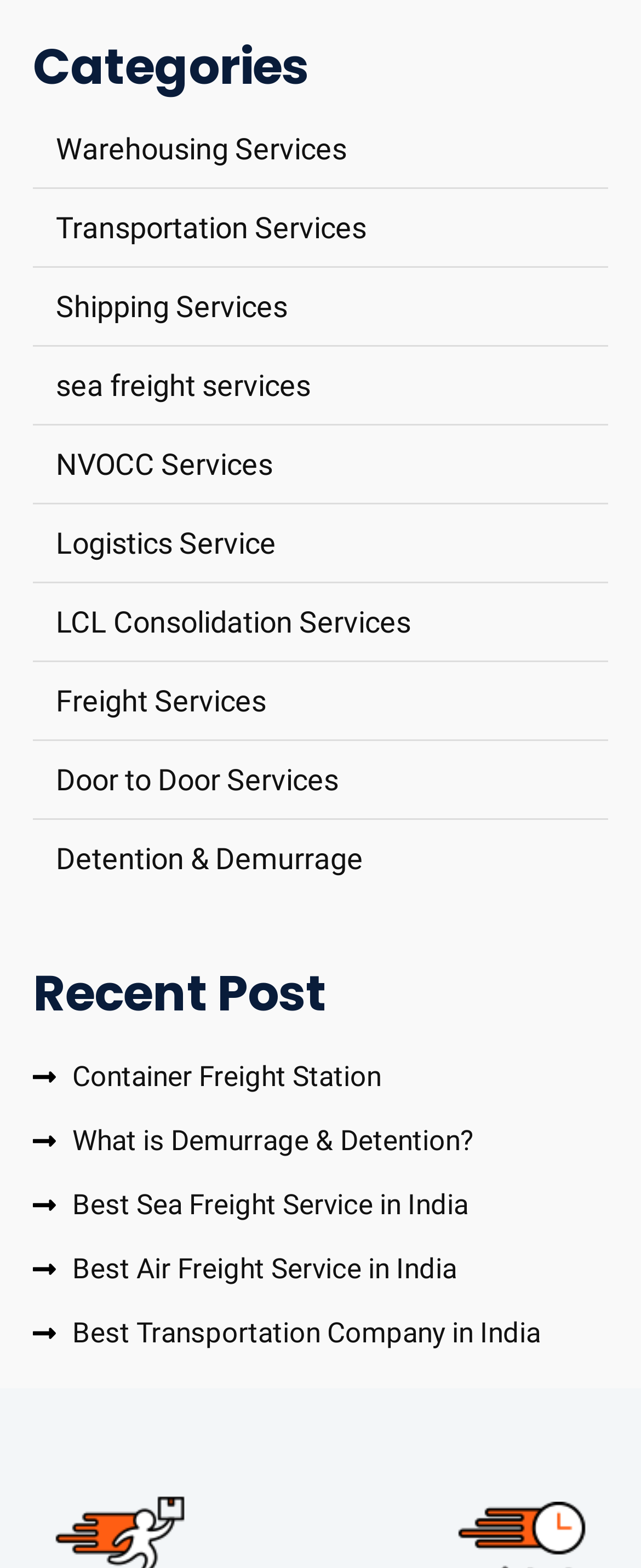Highlight the bounding box coordinates of the element that should be clicked to carry out the following instruction: "Check out Best Transportation Company in India". The coordinates must be given as four float numbers ranging from 0 to 1, i.e., [left, top, right, bottom].

[0.051, 0.835, 0.844, 0.865]